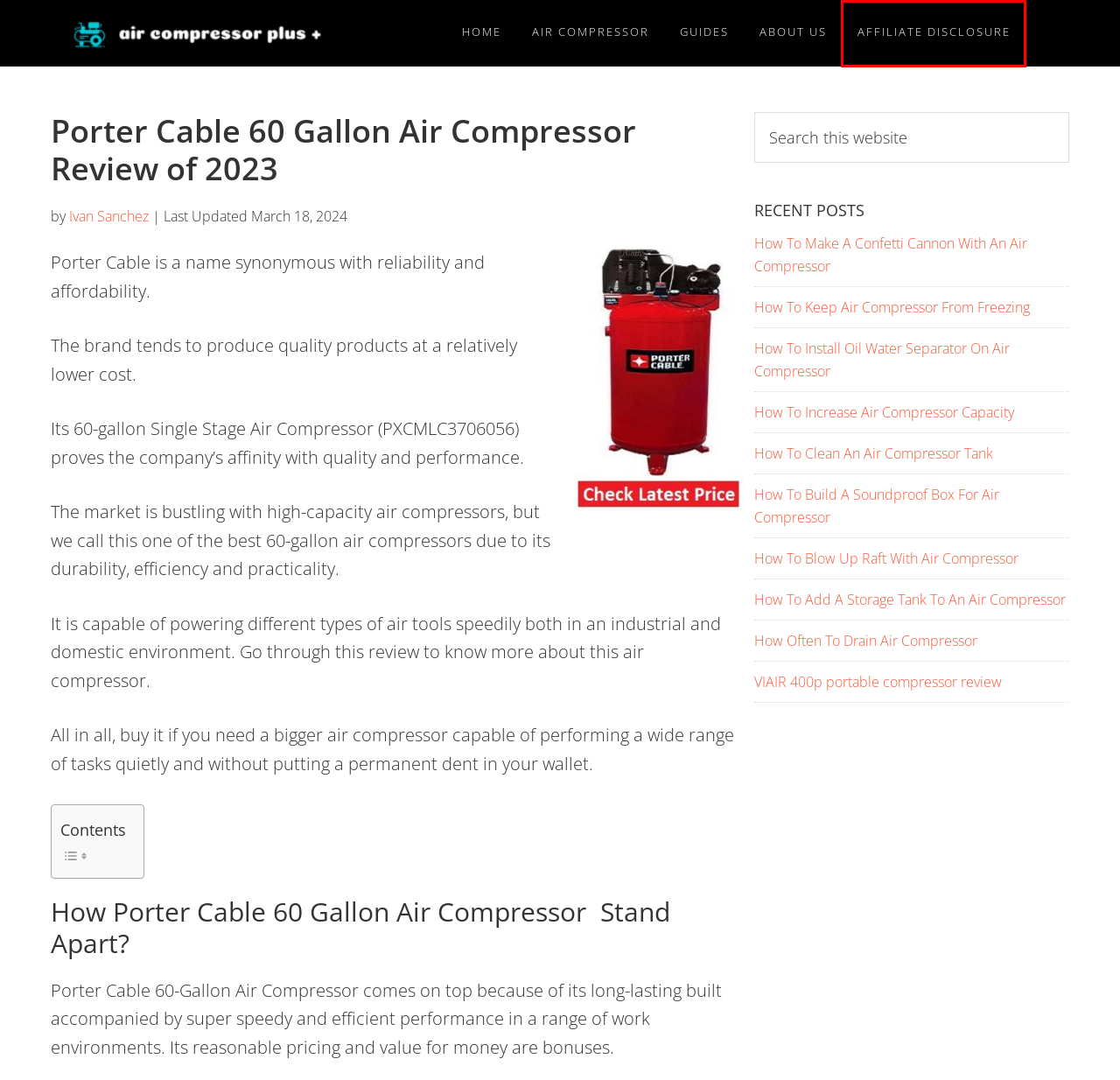Take a look at the provided webpage screenshot featuring a red bounding box around an element. Select the most appropriate webpage description for the page that loads after clicking on the element inside the red bounding box. Here are the candidates:
A. Affiliate Disclosure - Air Compressor Plus
B. How To Increase Air Compressor Capacity
C. Air Compressor Archives - Air Compressor Plus
D. How To Add A Storage Tank To An Air Compressor
E. Ivan Sanchez, Author at Air Compressor Plus
F. How To Build A Soundproof Box For Air Compressor
G. Air Compressor Plus -
H. Guides Archives - Air Compressor Plus

A